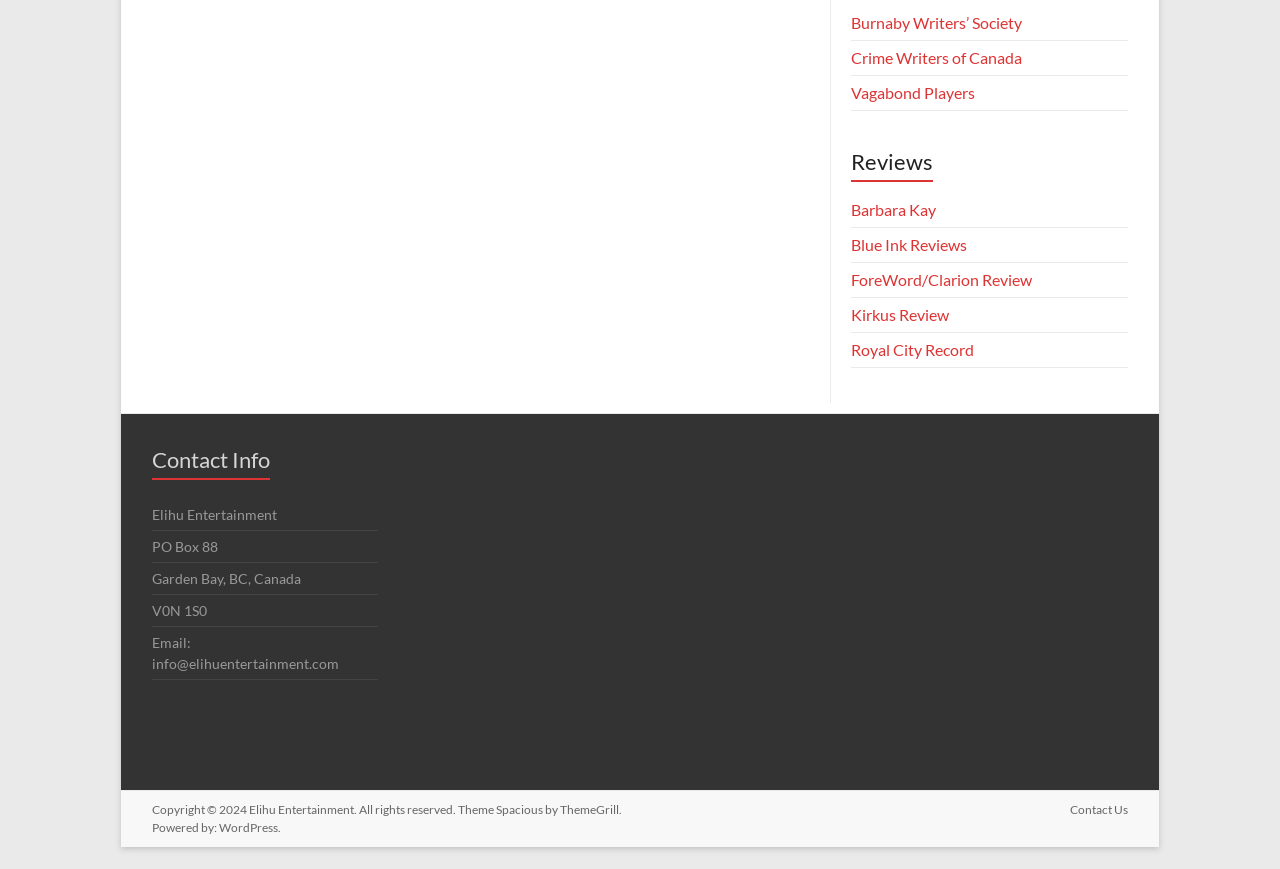What is the theme of the website?
Refer to the image and offer an in-depth and detailed answer to the question.

I found the copyright information at the bottom of the page, which mentions the theme 'Spacious' by ThemeGrill.